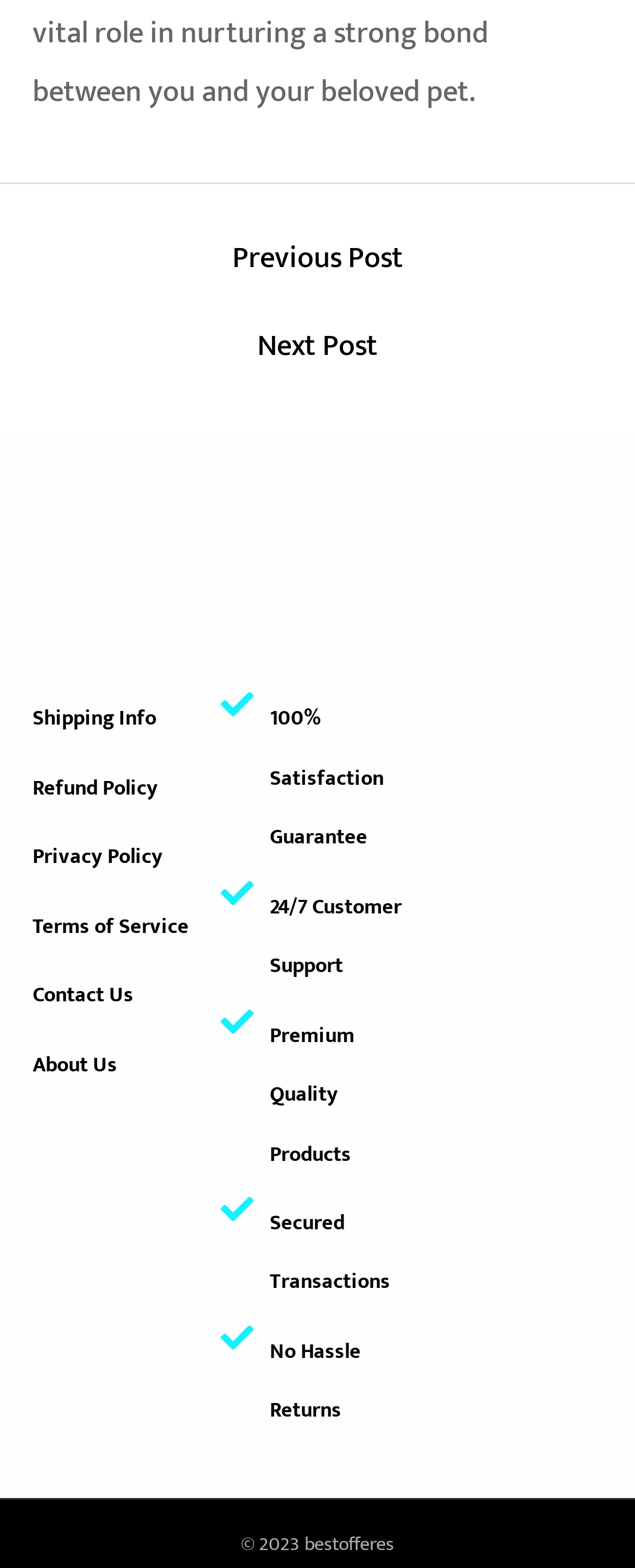Locate the bounding box coordinates of the UI element described by: "Contact Us". The bounding box coordinates should consist of four float numbers between 0 and 1, i.e., [left, top, right, bottom].

[0.051, 0.616, 0.347, 0.654]